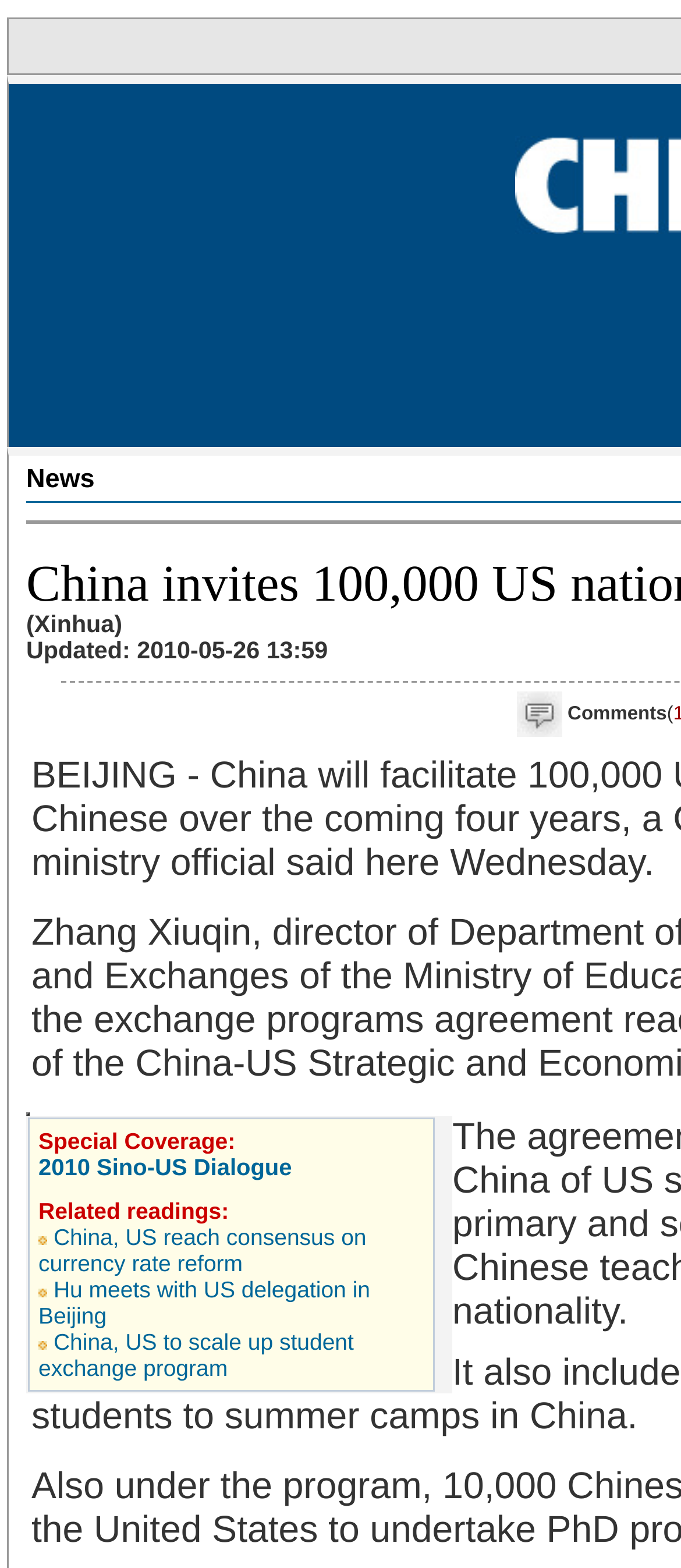Determine the webpage's heading and output its text content.

China invites 100,000 US nationals to study Chinese